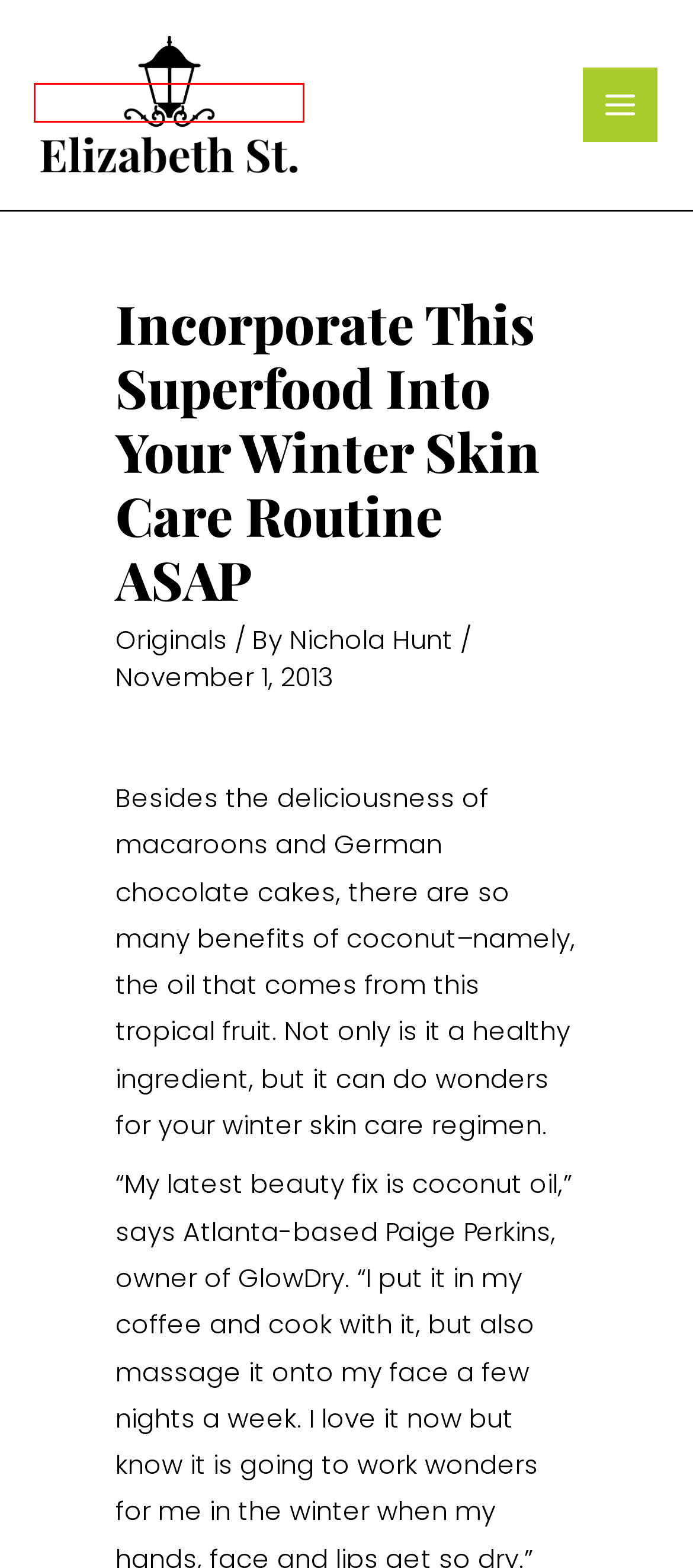You have a screenshot of a webpage, and a red bounding box highlights an element. Select the webpage description that best fits the new page after clicking the element within the bounding box. Options are:
A. Originals Archives | Elizabeth Street
B. Egyptian Nail Art In Honor of 'King Tut Day'
C. Travel Archives | Elizabeth Street
D. Cloud Nine at the Met
E. Write For us? | Elizabeth Street
F. High-End Fashion Available At Home | Elizabeth Street
G. Lifestyle Archives | Elizabeth Street
H. Get your kids into nature with these kits

F